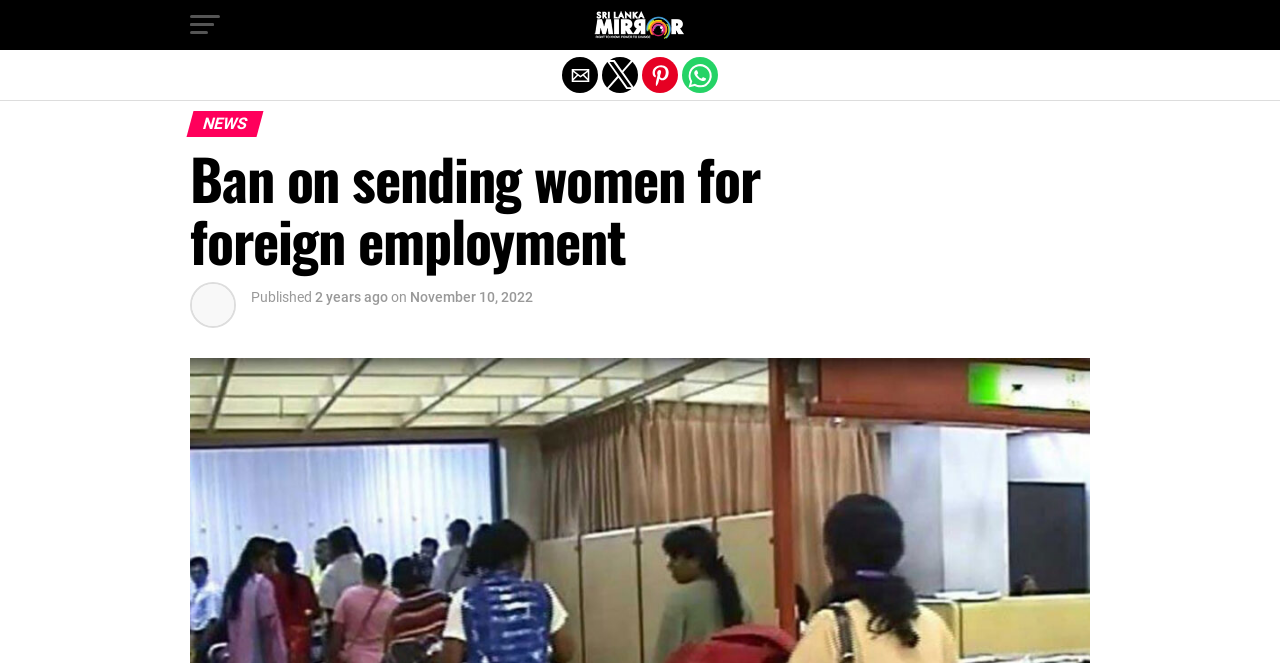Look at the image and give a detailed response to the following question: What is the name of the website?

I determined the name of the website by looking at the link 'Sri Lanka Mirror – Right to Know. Power to Change' which is at the top of the webpage.